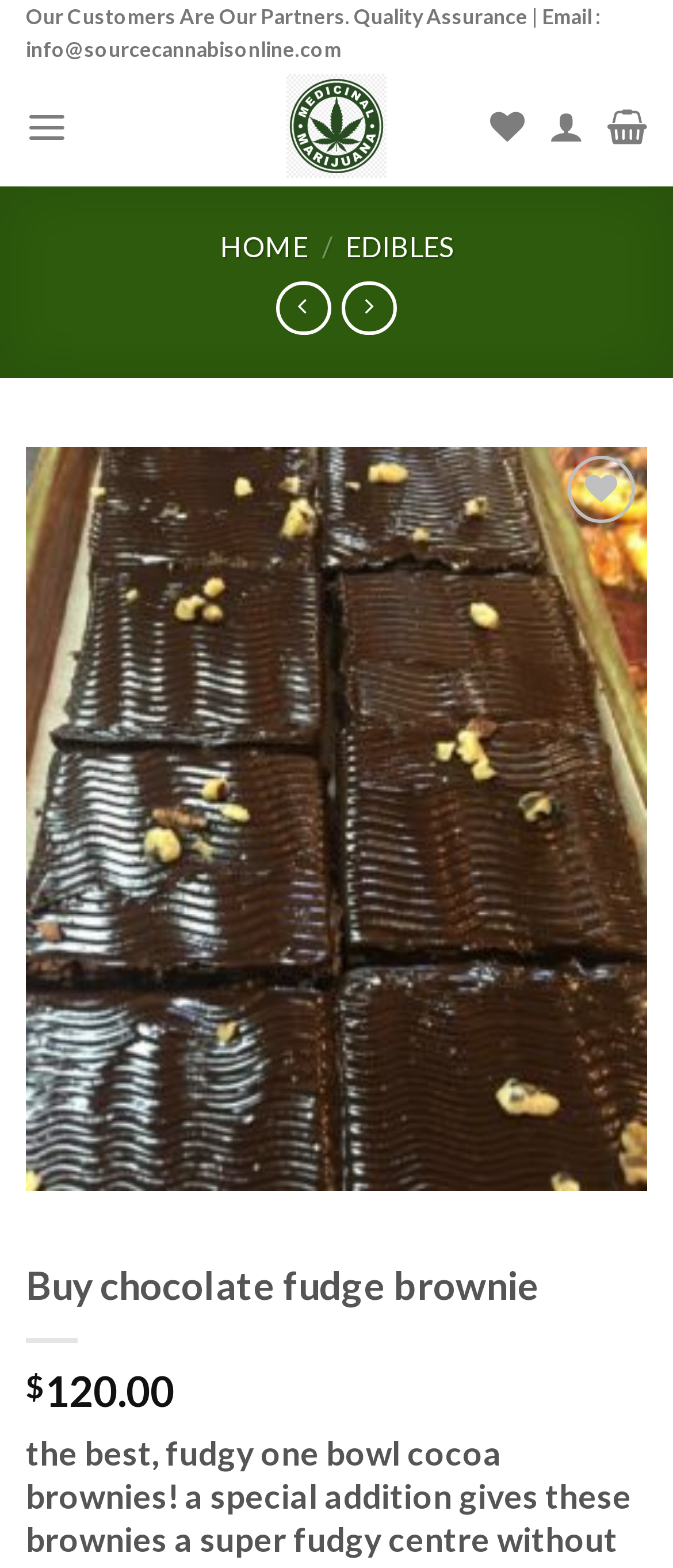What type of online activity is being promoted?
Give a one-word or short phrase answer based on the image.

Shopping